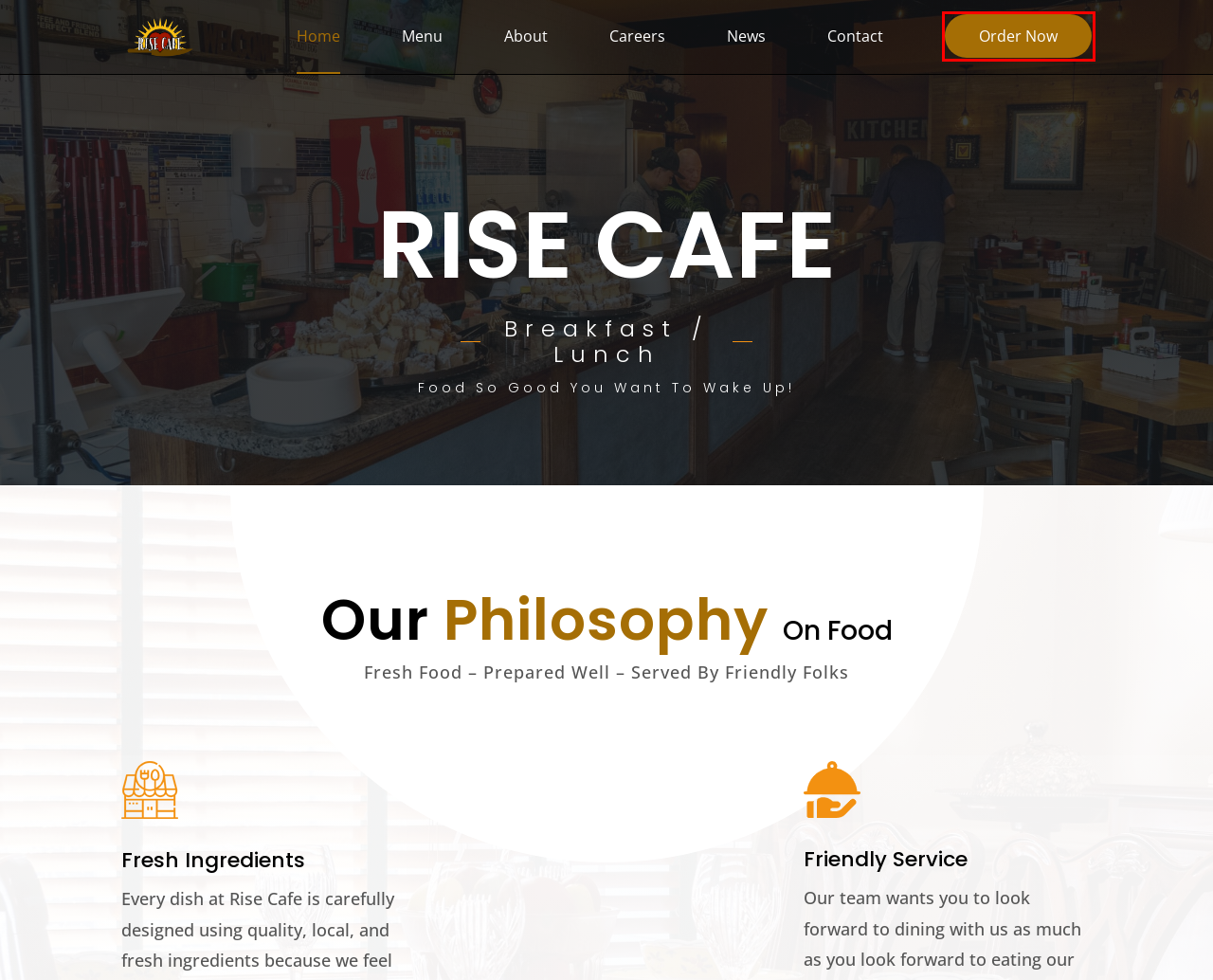Look at the screenshot of the webpage and find the element within the red bounding box. Choose the webpage description that best fits the new webpage that will appear after clicking the element. Here are the candidates:
A. Contact - Rise Cafe
B. Survio® | Event Catering planning survey
C. Mobile Menu - Rise Cafe
D. News - Rise Cafe
E. SkyTab Online
F. About - Rise Cafe
G. MS Digital Solutions - Website Design And Support Services
H. Careers - Rise Cafe

E